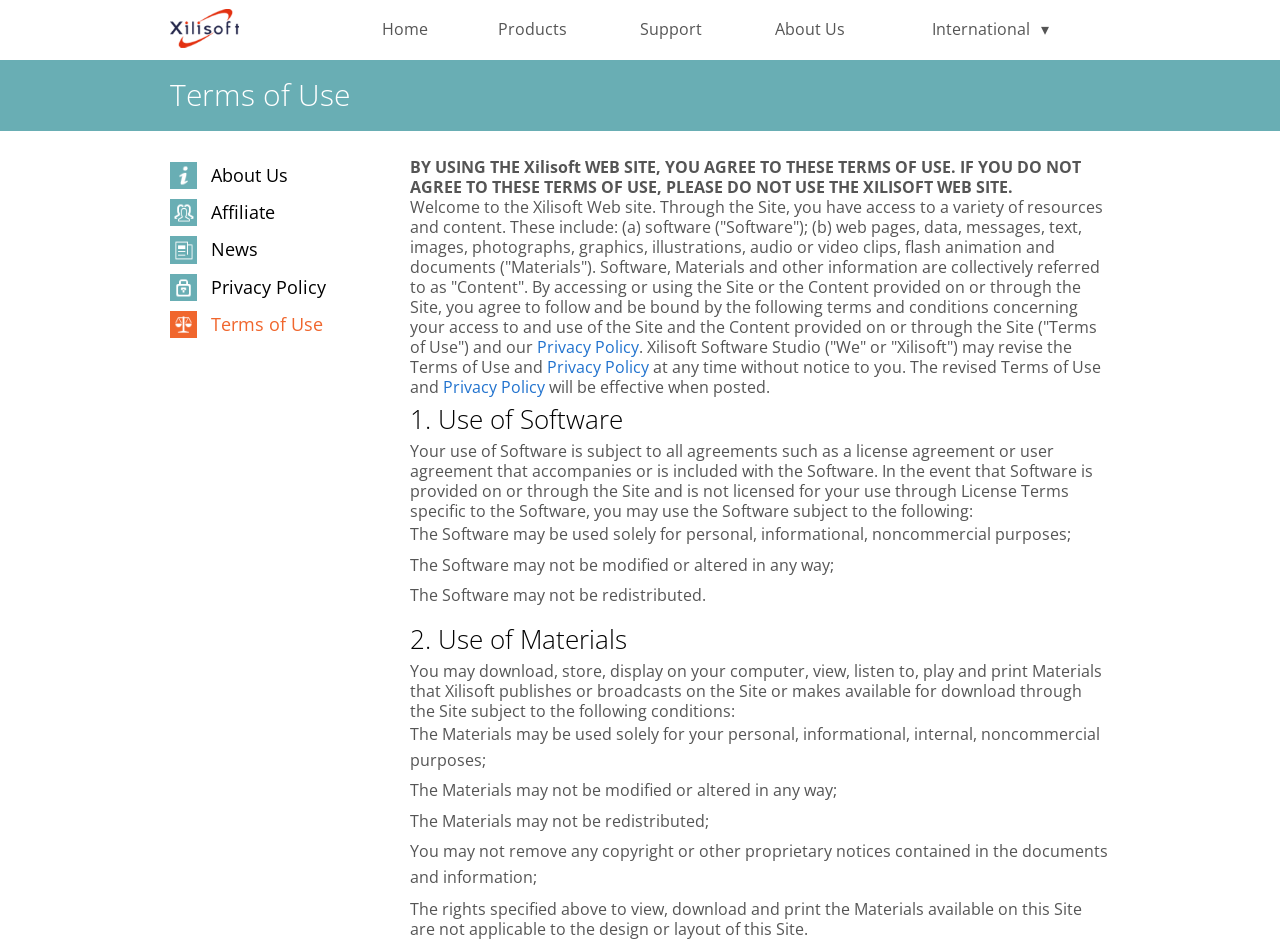What is the language of the website?
Answer the question with as much detail as you can, using the image as a reference.

The website provides links to different language versions, including English, Deutsch, 日本語, Italiano, Français, Español, Português, and Brasileiro. This indicates that the website is available in multiple languages.